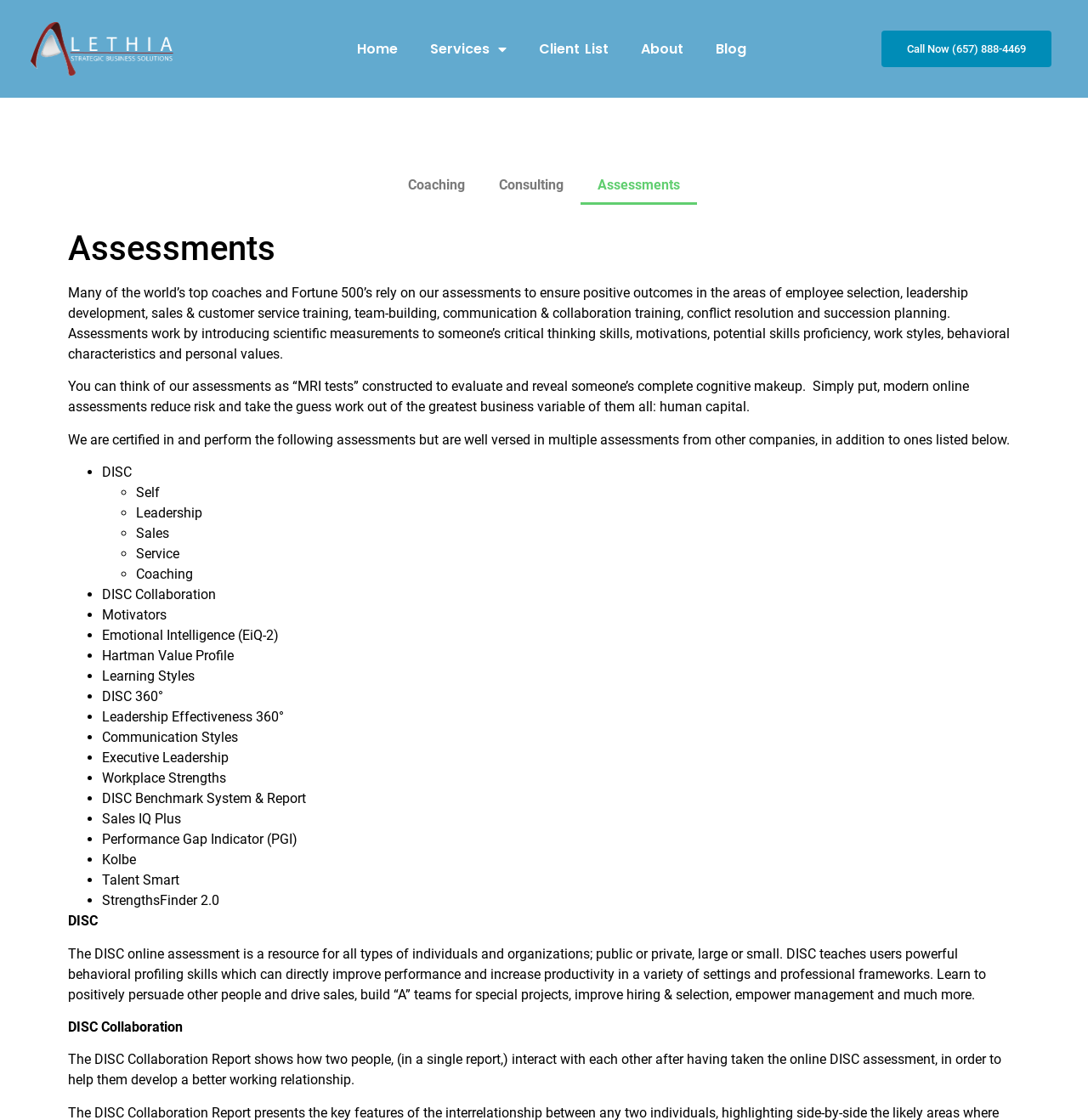Predict the bounding box coordinates of the area that should be clicked to accomplish the following instruction: "View the 'Client List'". The bounding box coordinates should consist of four float numbers between 0 and 1, i.e., [left, top, right, bottom].

[0.49, 0.029, 0.564, 0.058]